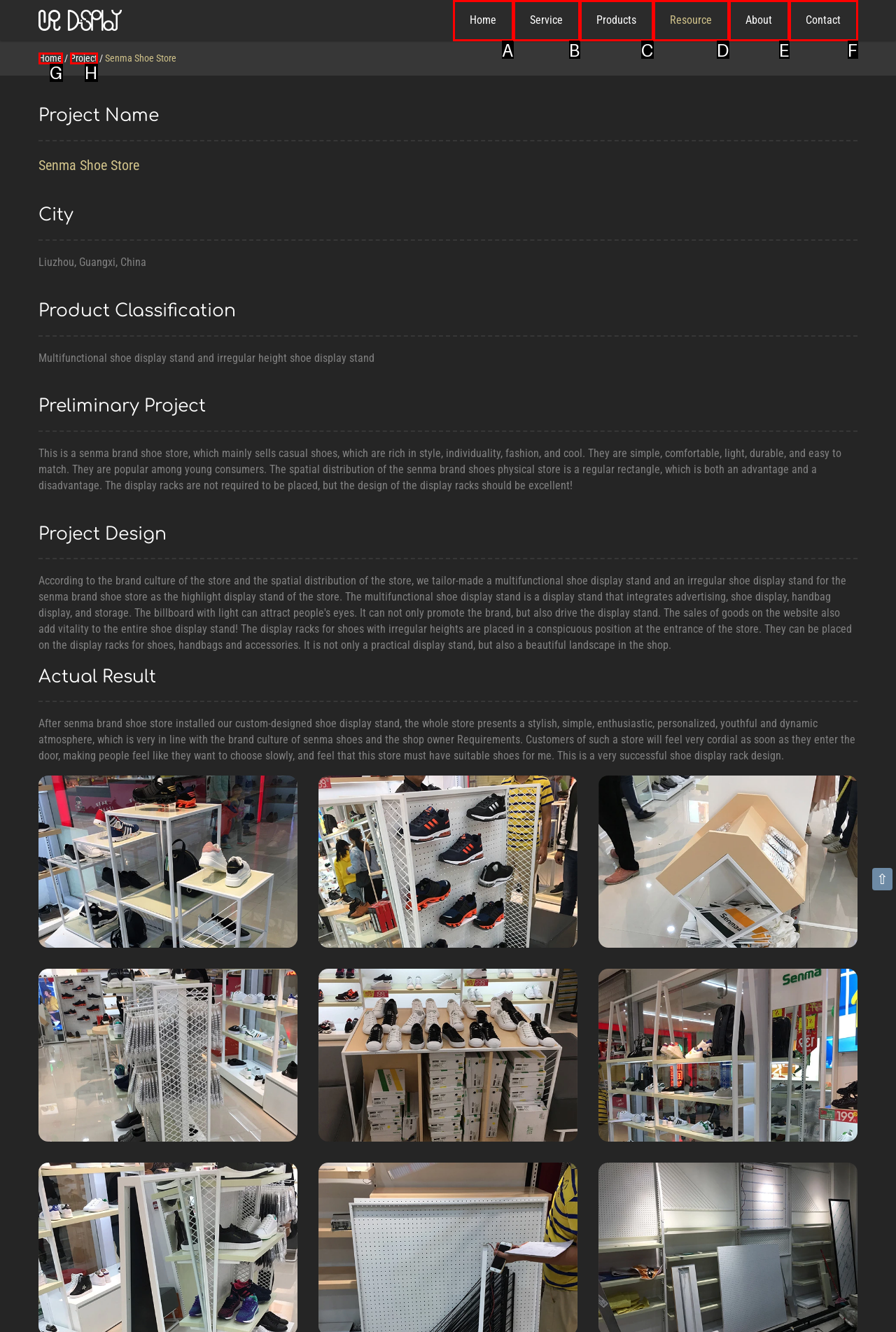Look at the description: info@csbdebtjubilee.com
Determine the letter of the matching UI element from the given choices.

None